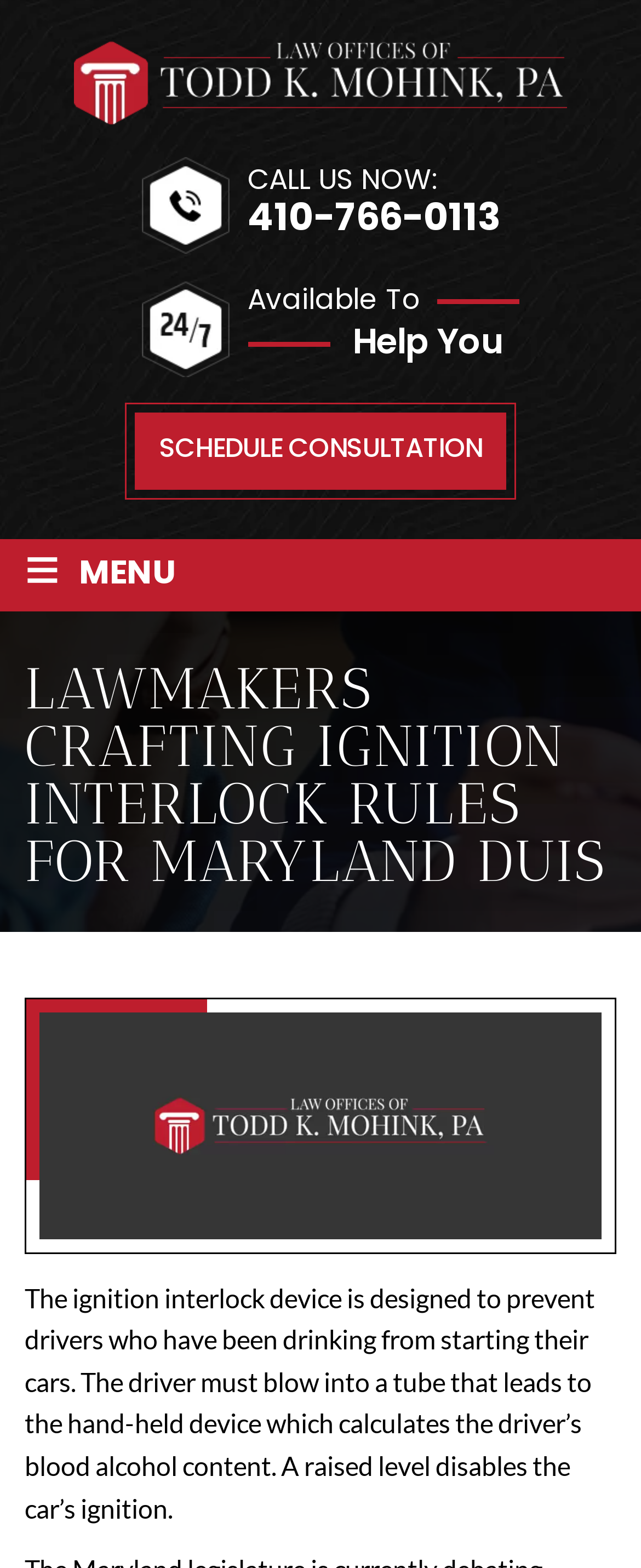What is the phone number to call?
Please answer the question as detailed as possible.

I found the phone number by looking at the link with the text 'CALL US NOW:' above it, which suggests that the number is for calling the law office.